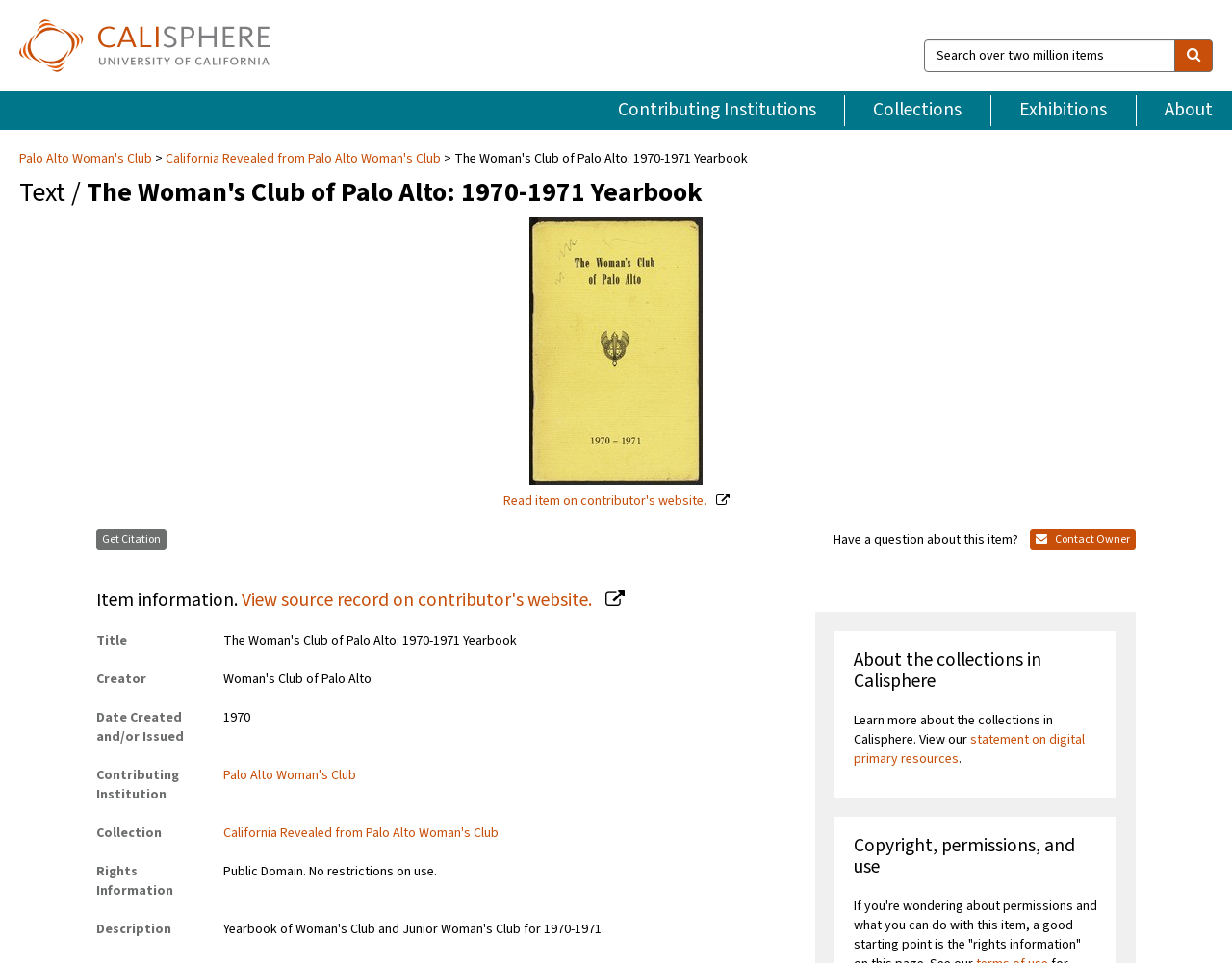What is the name of the collection that the yearbook belongs to?
Based on the screenshot, provide your answer in one word or phrase.

California Revealed from Palo Alto Woman's Club